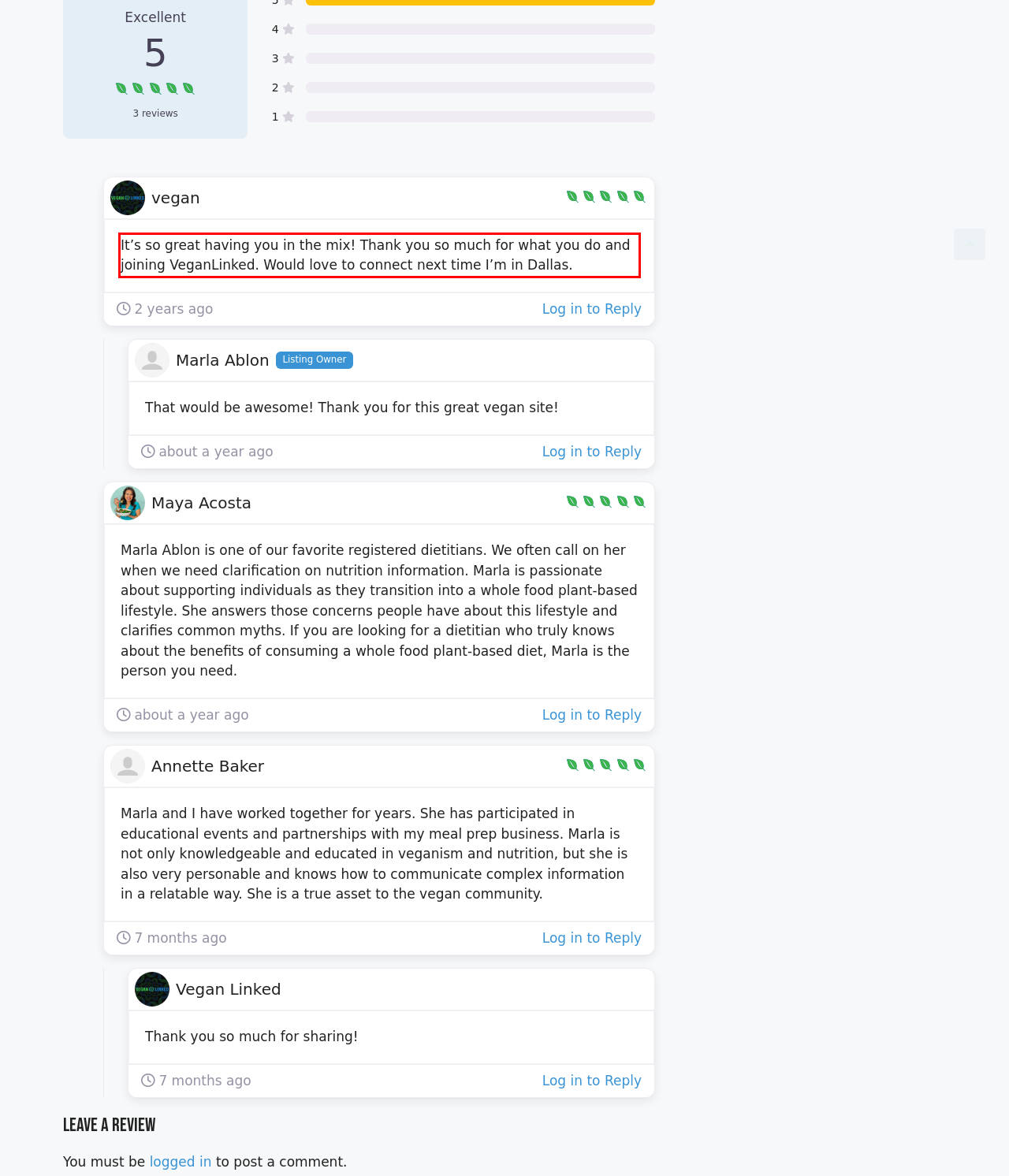Identify the text inside the red bounding box on the provided webpage screenshot by performing OCR.

It’s so great having you in the mix! Thank you so much for what you do and joining VeganLinked. Would love to connect next time I’m in Dallas.